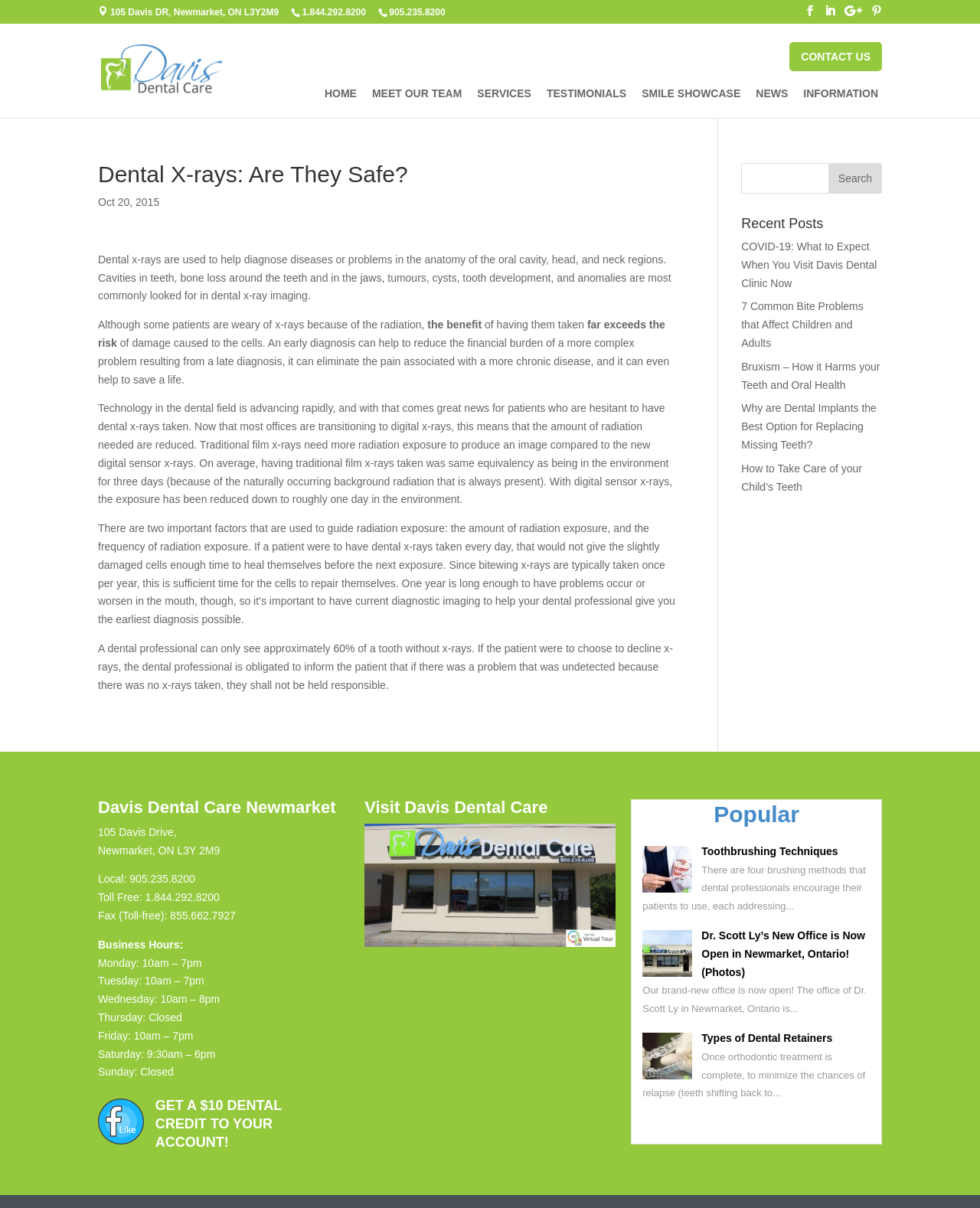How often are bitewing x-rays typically taken?
Examine the webpage screenshot and provide an in-depth answer to the question.

I found the answer by reading the article on the webpage, which discusses the frequency of radiation exposure. The relevant text is located in a static text element with the coordinates [0.1, 0.432, 0.689, 0.518].